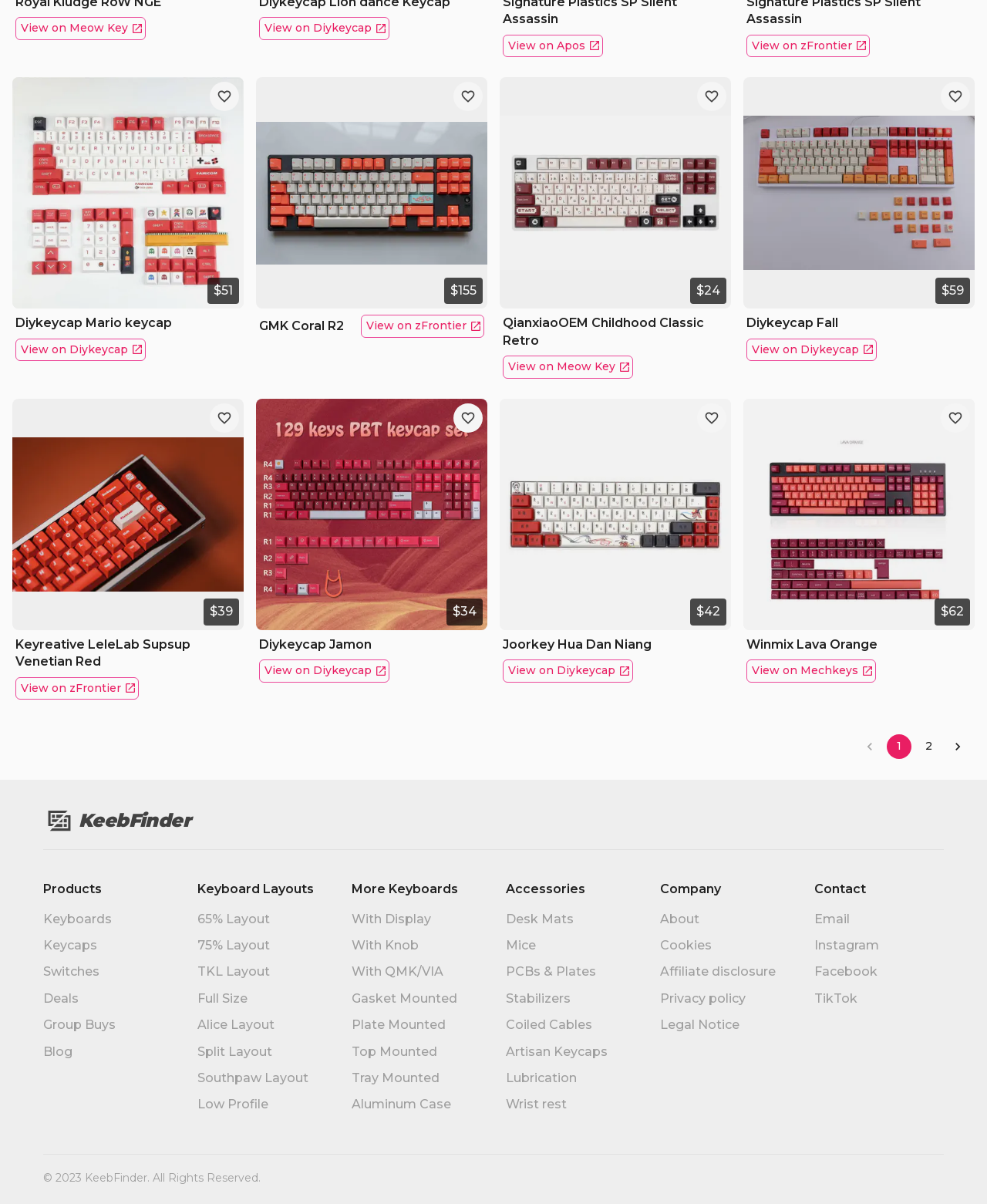Please specify the bounding box coordinates of the clickable section necessary to execute the following command: "View Keyboards".

[0.044, 0.757, 0.113, 0.769]